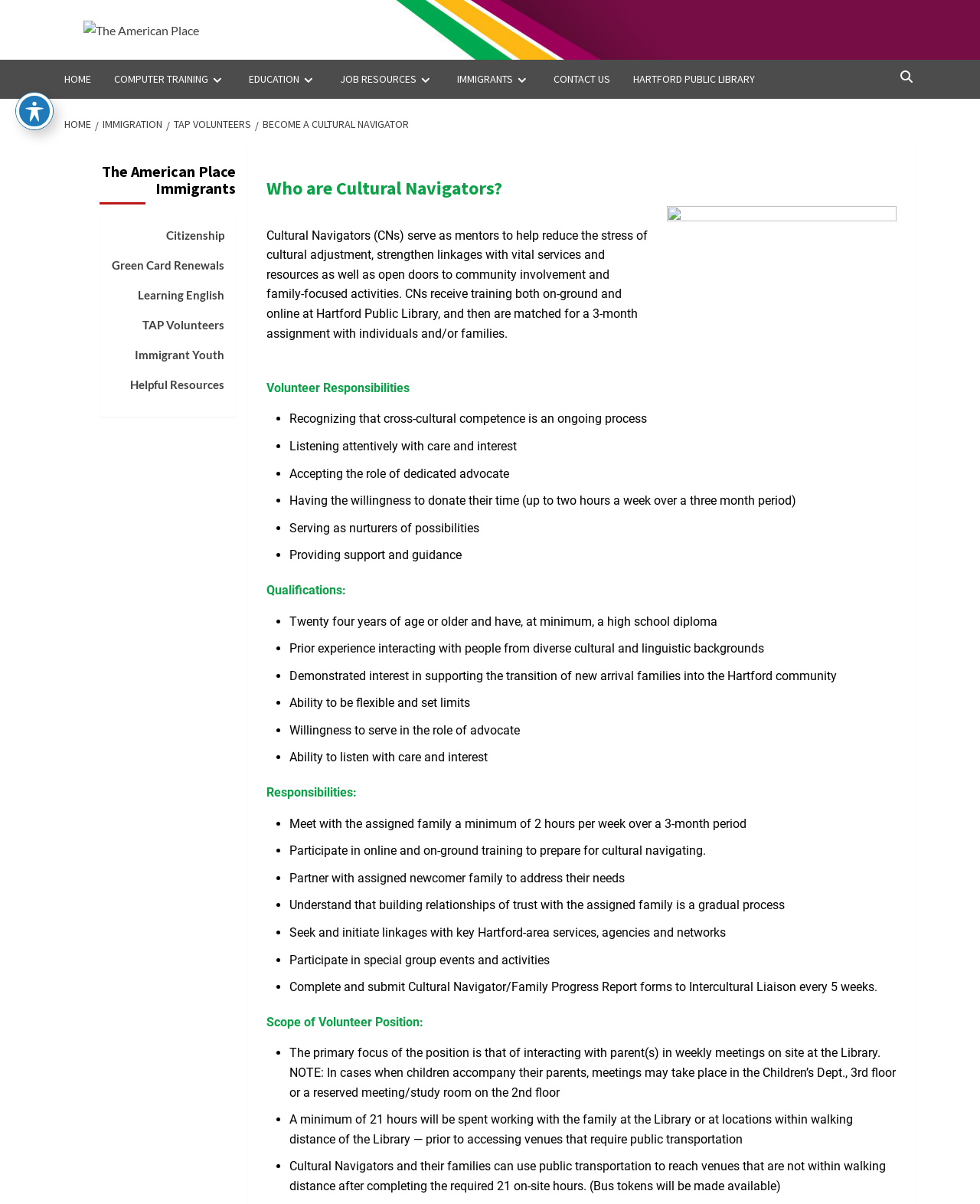Pinpoint the bounding box coordinates of the clickable area needed to execute the instruction: "minimise the video". The coordinates should be specified as four float numbers between 0 and 1, i.e., [left, top, right, bottom].

None